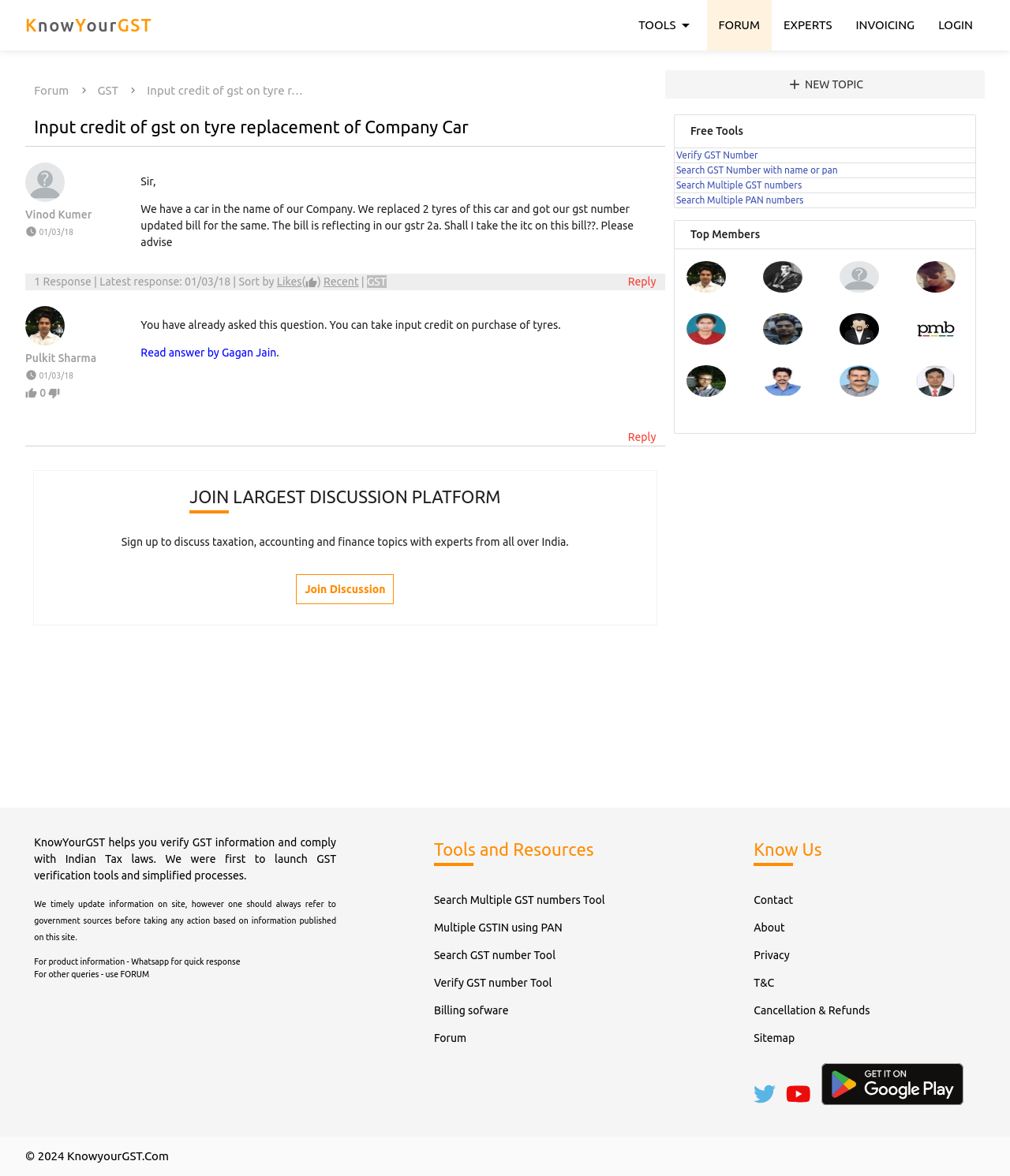Provide the bounding box coordinates in the format (top-left x, top-left y, bottom-right x, bottom-right y). All values are floating point numbers between 0 and 1. Determine the bounding box coordinate of the UI element described as: Search Multiple GST numbers Tool

[0.43, 0.76, 0.599, 0.77]